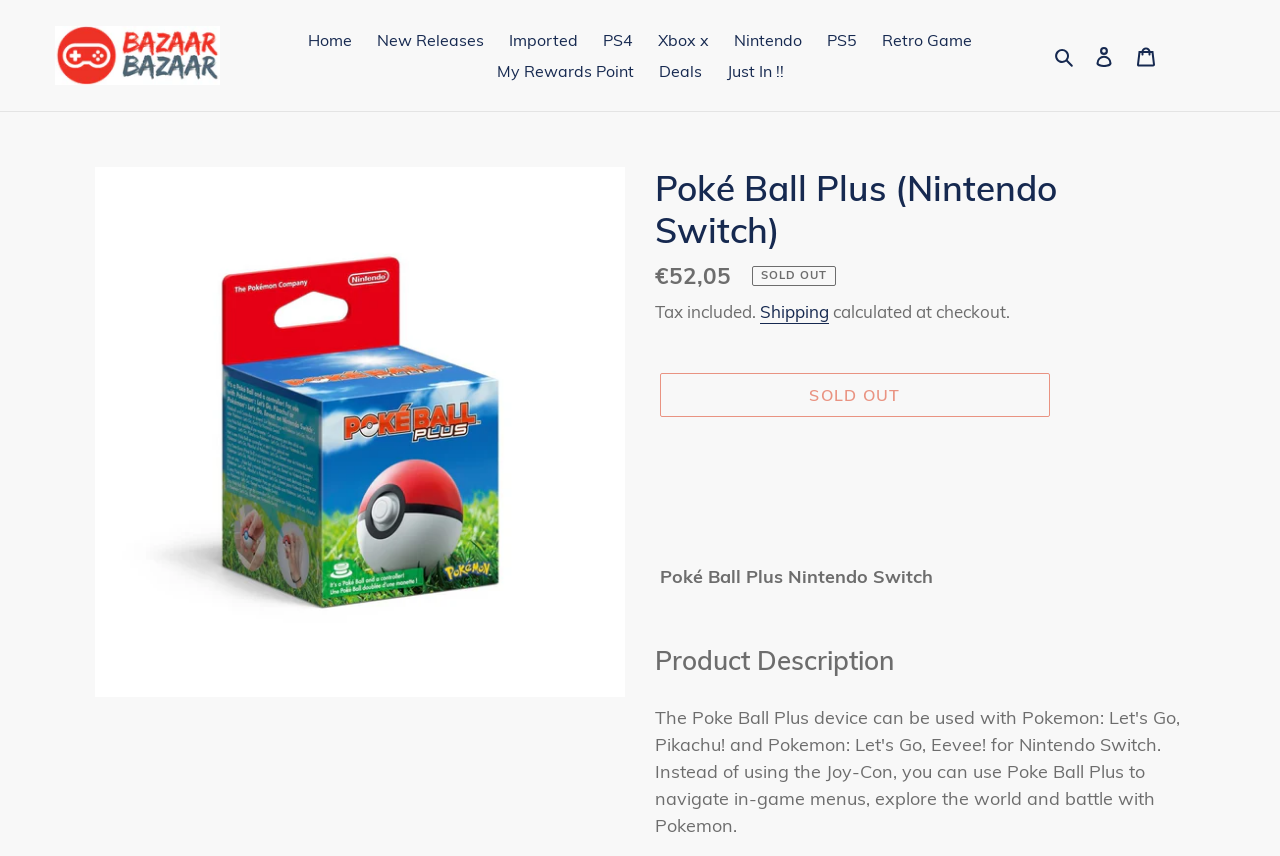Determine the bounding box coordinates of the clickable element to complete this instruction: "Log in to your account". Provide the coordinates in the format of four float numbers between 0 and 1, [left, top, right, bottom].

[0.846, 0.037, 0.879, 0.092]